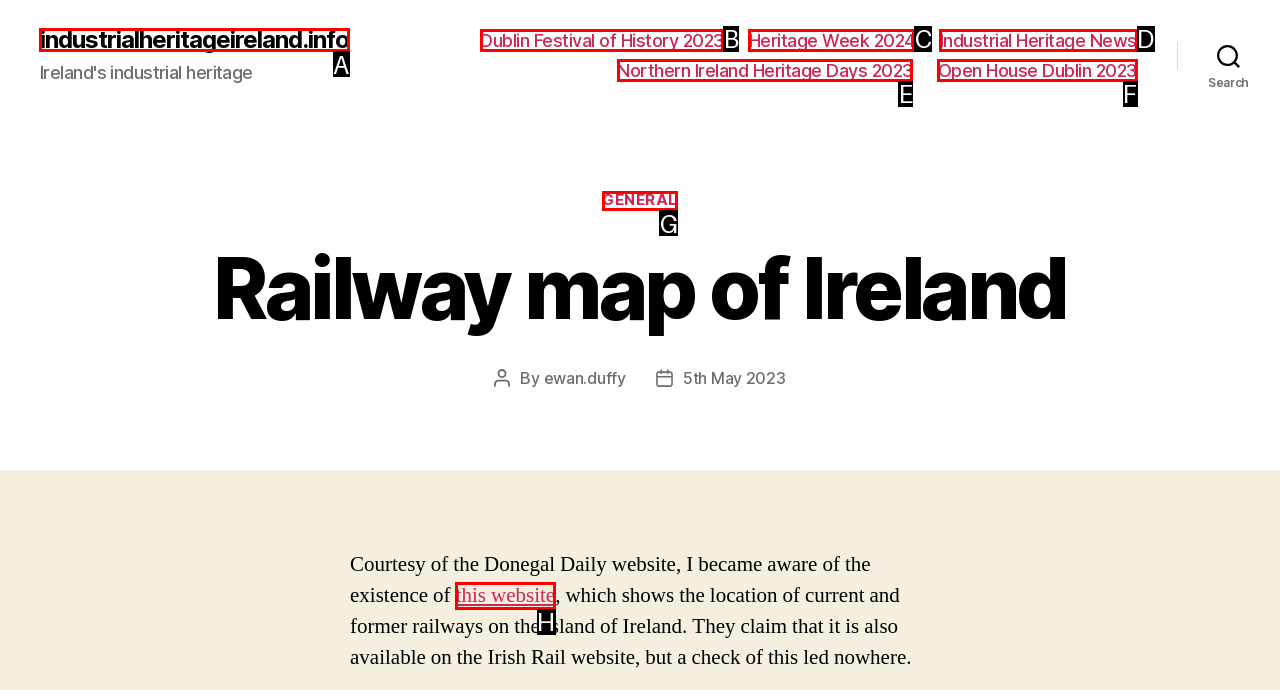From the given options, choose the one to complete the task: Search for posts
Indicate the letter of the correct option.

None